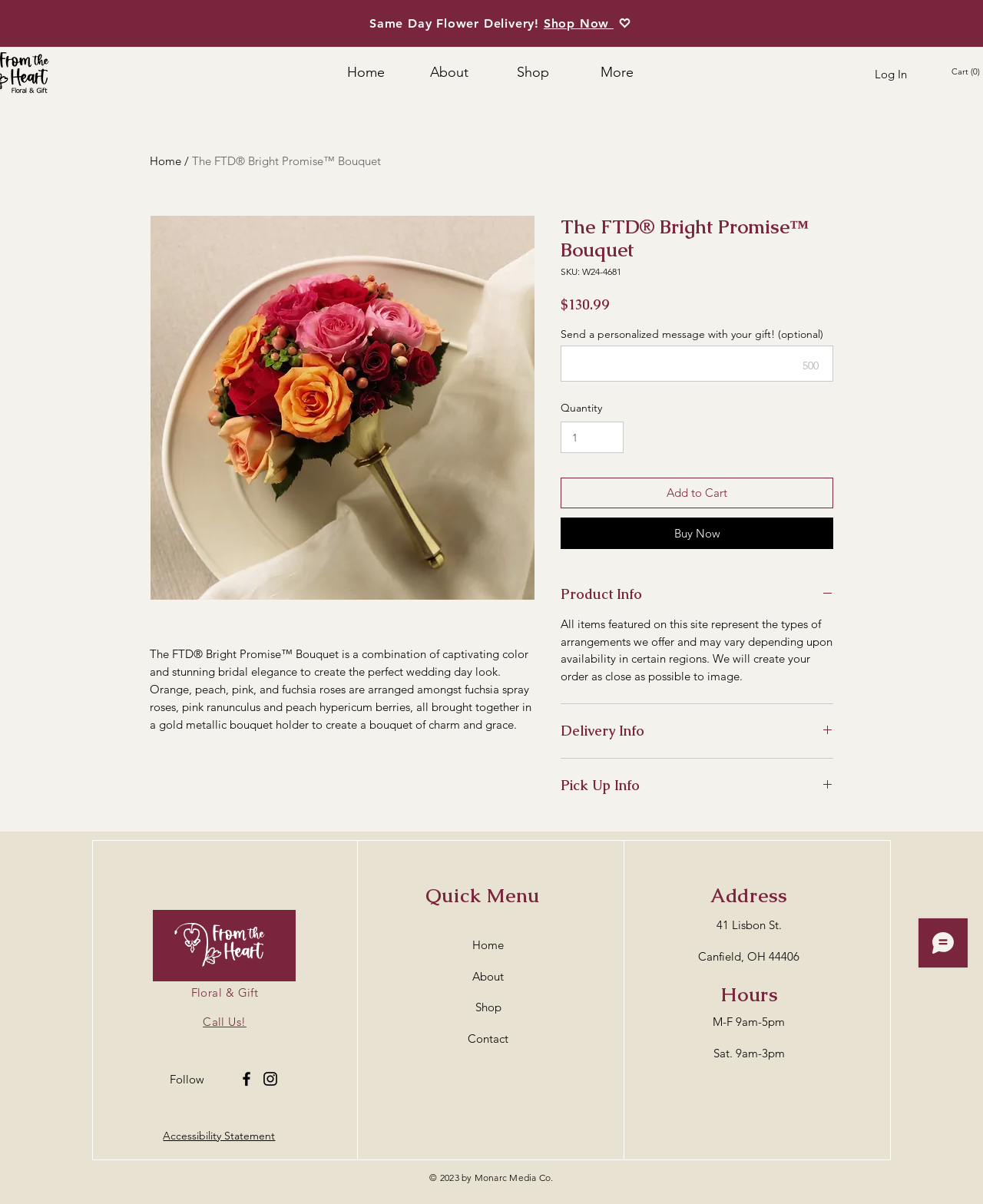Please give the bounding box coordinates of the area that should be clicked to fulfill the following instruction: "Click on the 'Same Day Flower Delivery!' link". The coordinates should be in the format of four float numbers from 0 to 1, i.e., [left, top, right, bottom].

[0.376, 0.013, 0.624, 0.026]